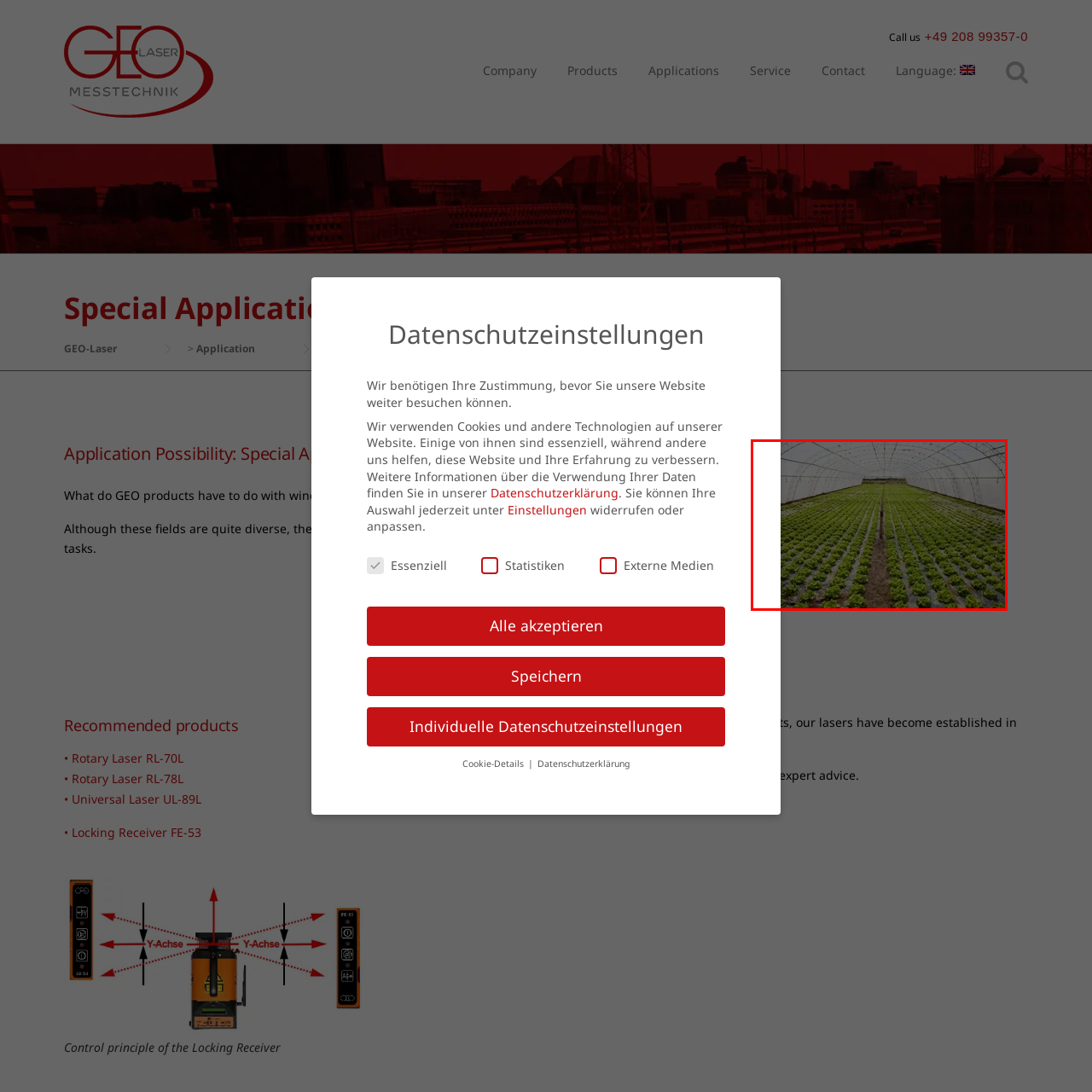What is the shape of the greenhouse roof?  
Carefully review the image highlighted by the red outline and respond with a comprehensive answer based on the image's content.

The caption describes the greenhouse roof as curved and transparent, allowing ample sunlight to penetrate and facilitate the healthy growth of the lettuce plants. The curved shape of the roof is likely designed to maximize the amount of sunlight that enters the greenhouse.